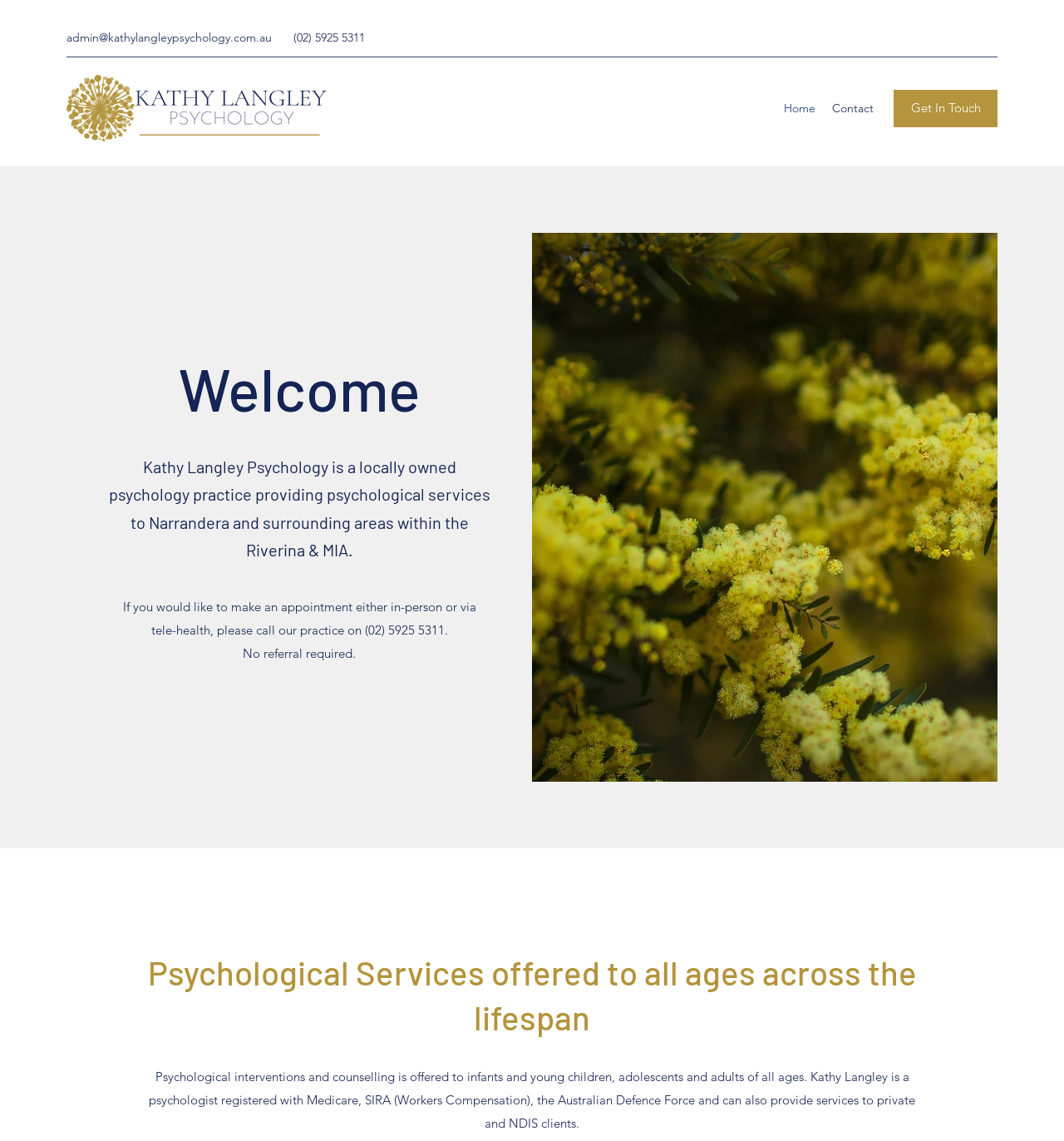Provide a brief response to the question using a single word or phrase: 
What is the name of the psychologist?

Kathy Langley